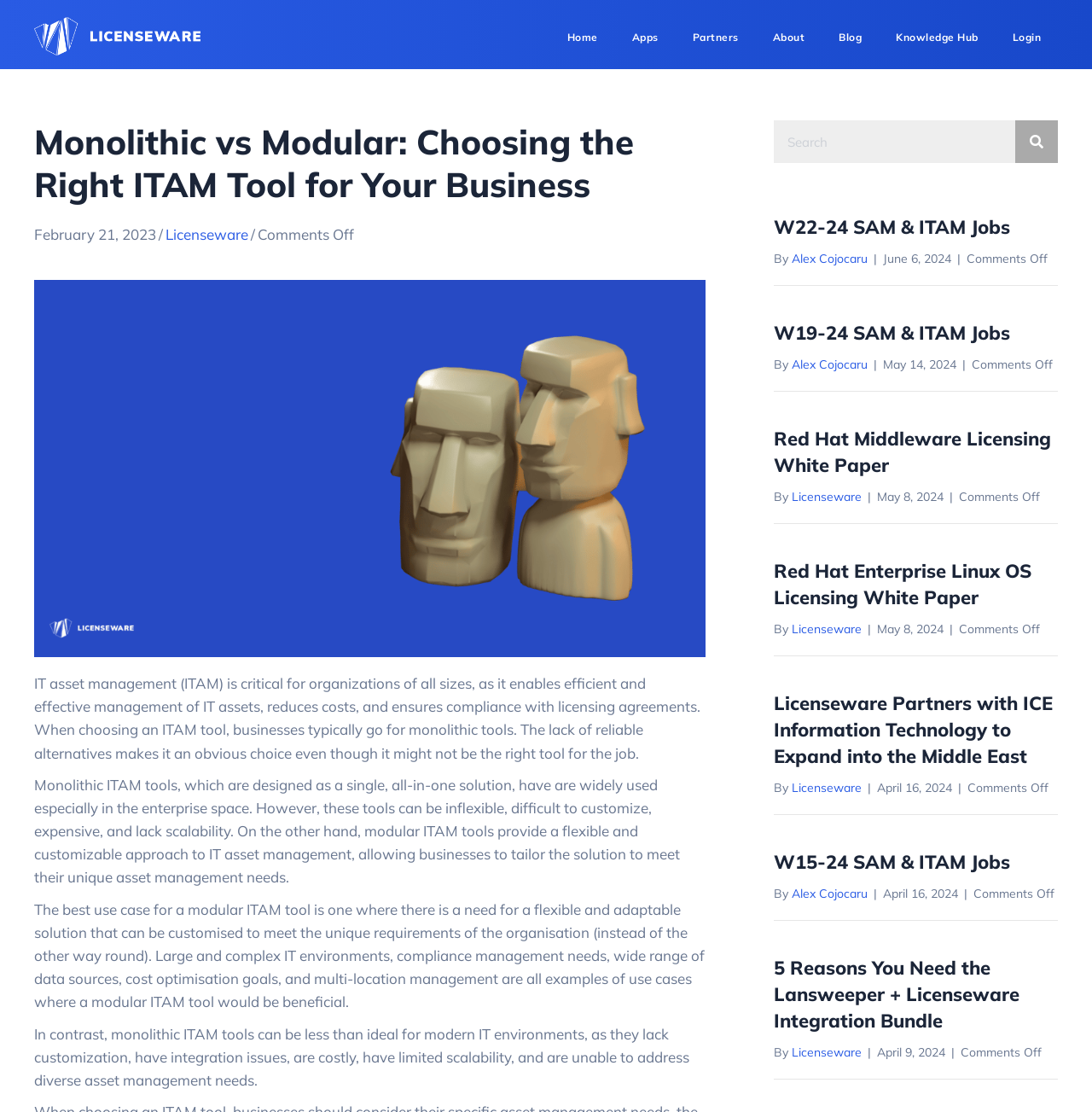Please give the bounding box coordinates of the area that should be clicked to fulfill the following instruction: "Click the 'Login' button". The coordinates should be in the format of four float numbers from 0 to 1, i.e., [left, top, right, bottom].

[0.911, 0.021, 0.969, 0.047]